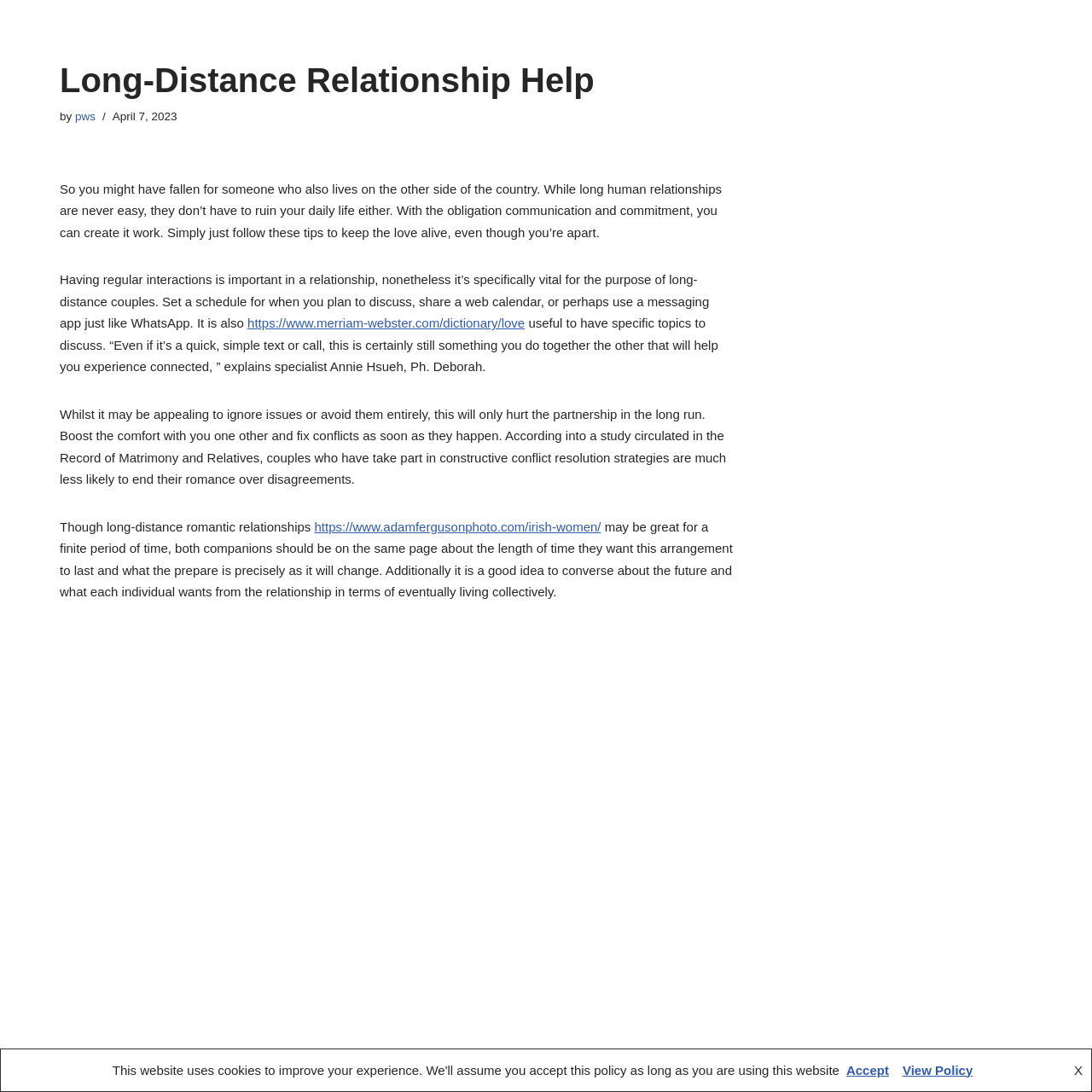What is the purpose of setting a schedule for communication in a long-distance relationship?
Please respond to the question with a detailed and informative answer.

According to the text, setting a schedule for communication is important in a long-distance relationship, and it helps to 'keep the love alive, even though you’re apart'. This implies that regular communication is essential to maintain a strong connection in a long-distance relationship.